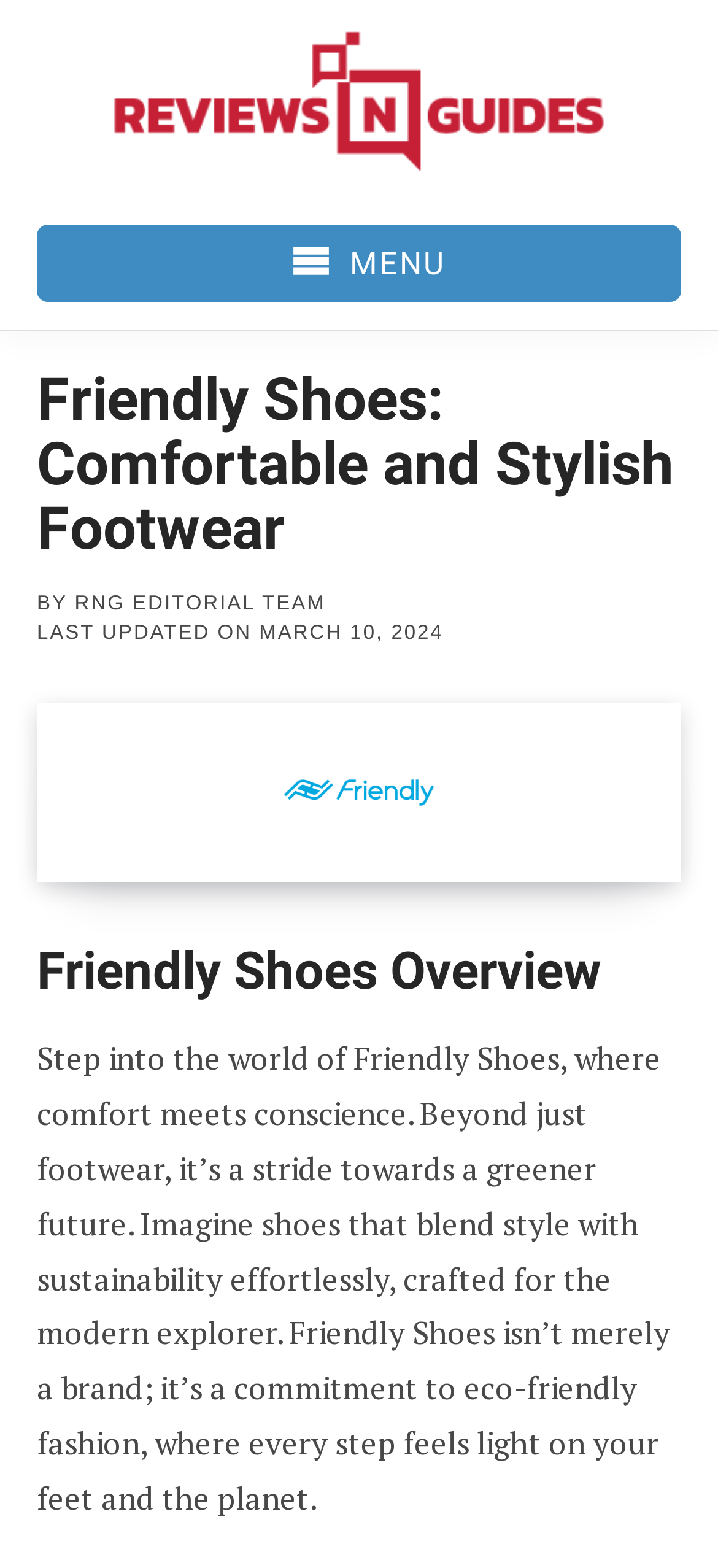What is the main focus of Friendly Shoes?
Look at the image and provide a detailed response to the question.

I inferred this by reading the text 'Beyond just footwear, it’s a stride towards a greener future. Imagine shoes that blend style with sustainability effortlessly...' which implies that Friendly Shoes prioritizes eco-friendly fashion.